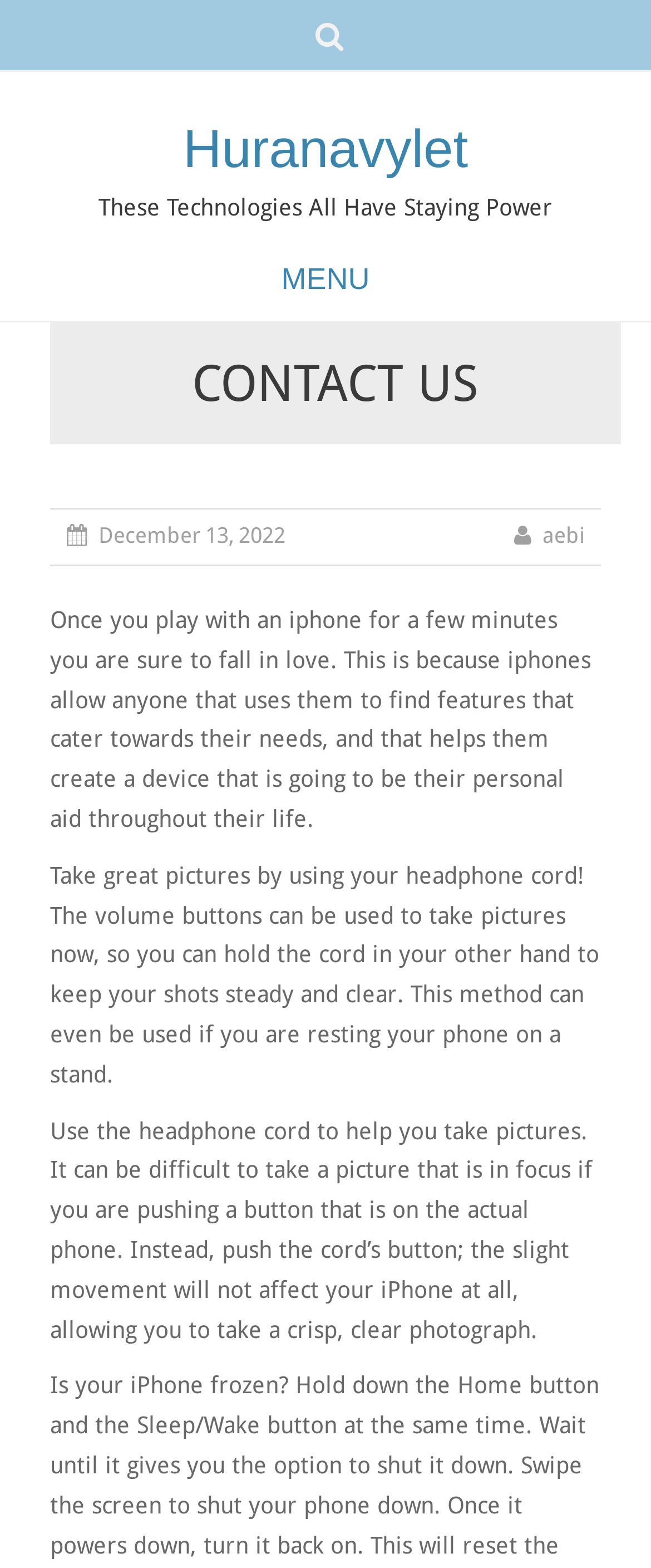Identify the bounding box for the UI element specified in this description: "December 13, 2022". The coordinates must be four float numbers between 0 and 1, formatted as [left, top, right, bottom].

[0.151, 0.334, 0.438, 0.35]